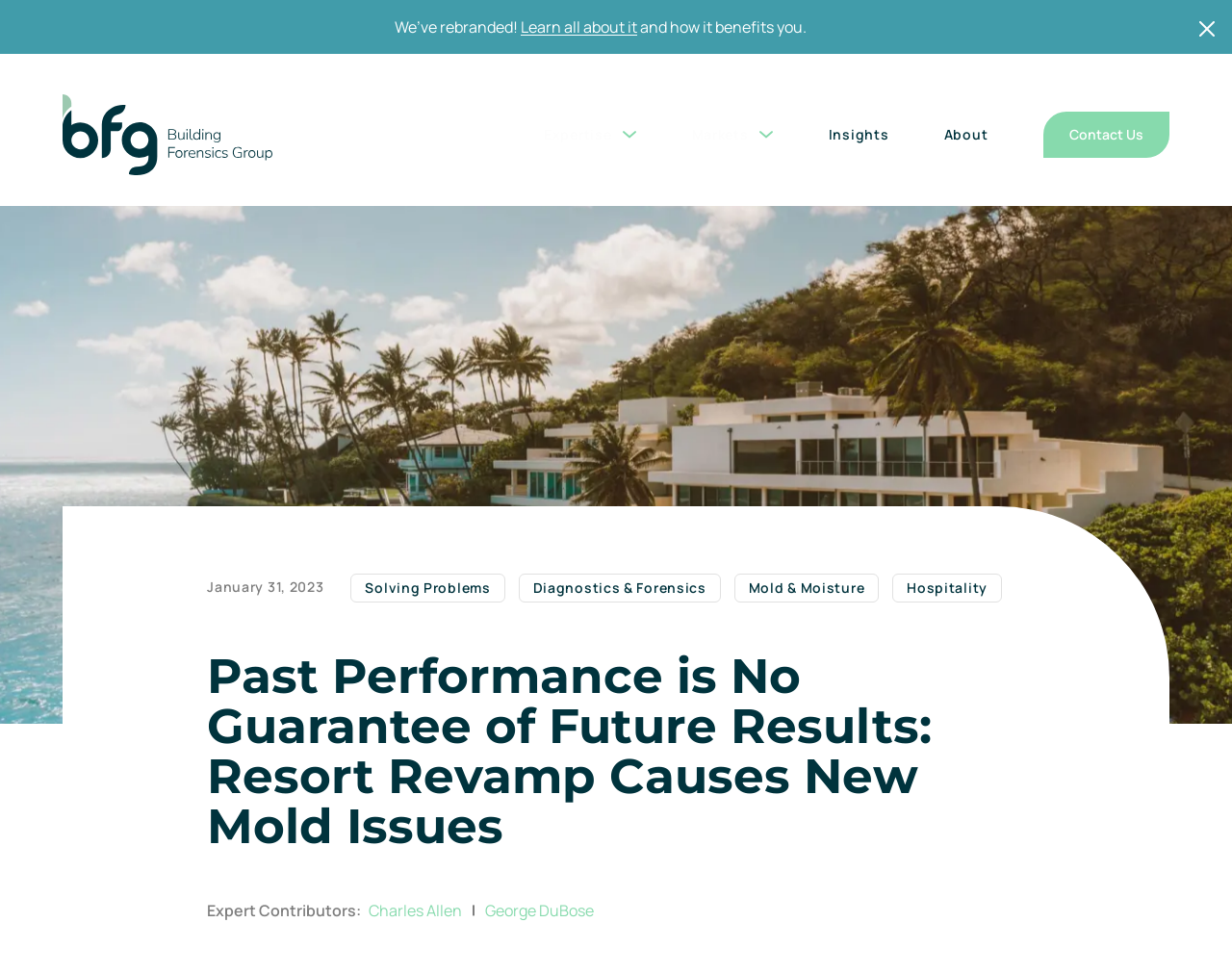Determine the bounding box coordinates of the section to be clicked to follow the instruction: "Visit the Building Forensics Group homepage". The coordinates should be given as four float numbers between 0 and 1, formatted as [left, top, right, bottom].

[0.051, 0.127, 0.221, 0.146]